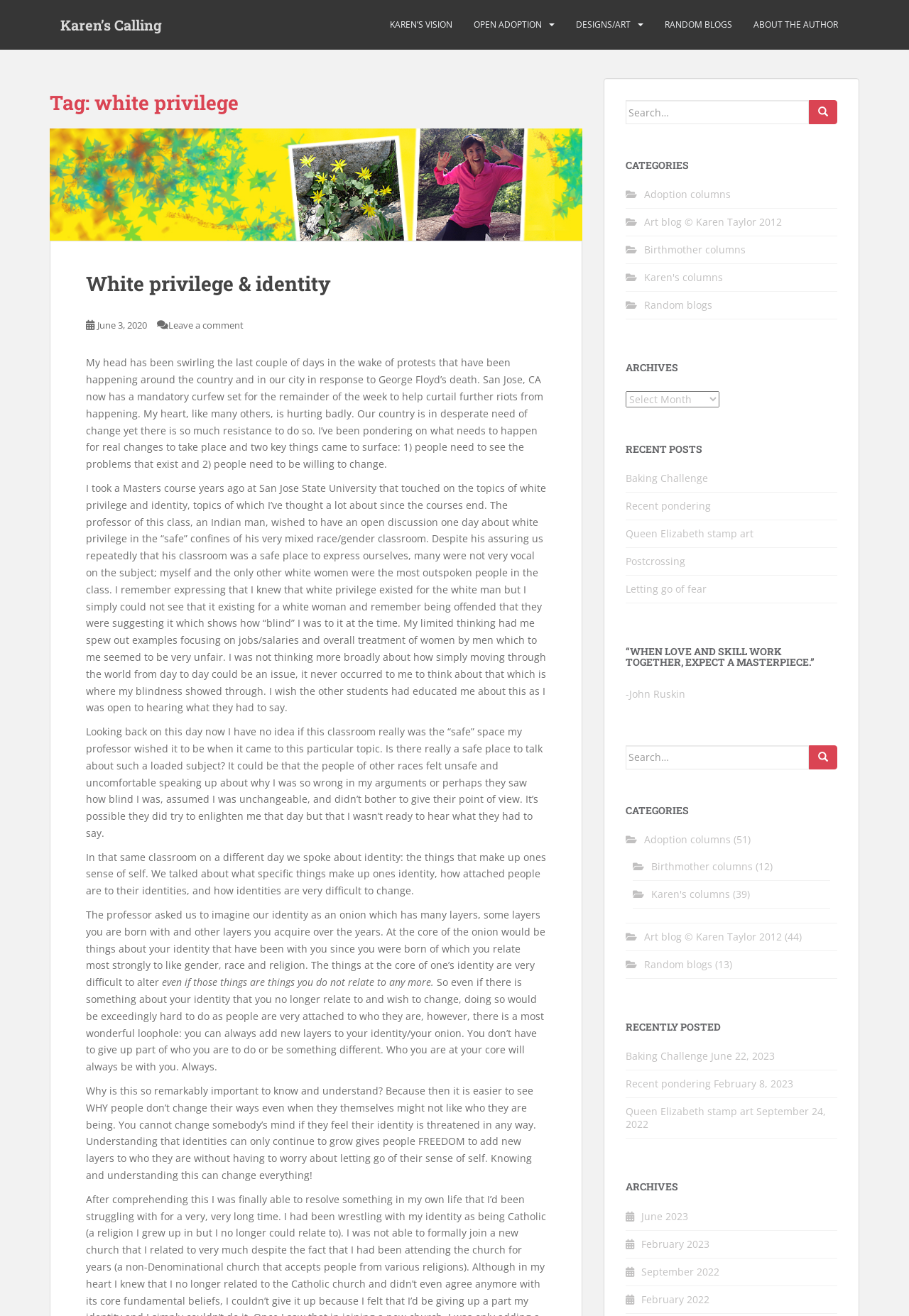What is the date of the most recent post?
Look at the screenshot and respond with one word or a short phrase.

June 22, 2023